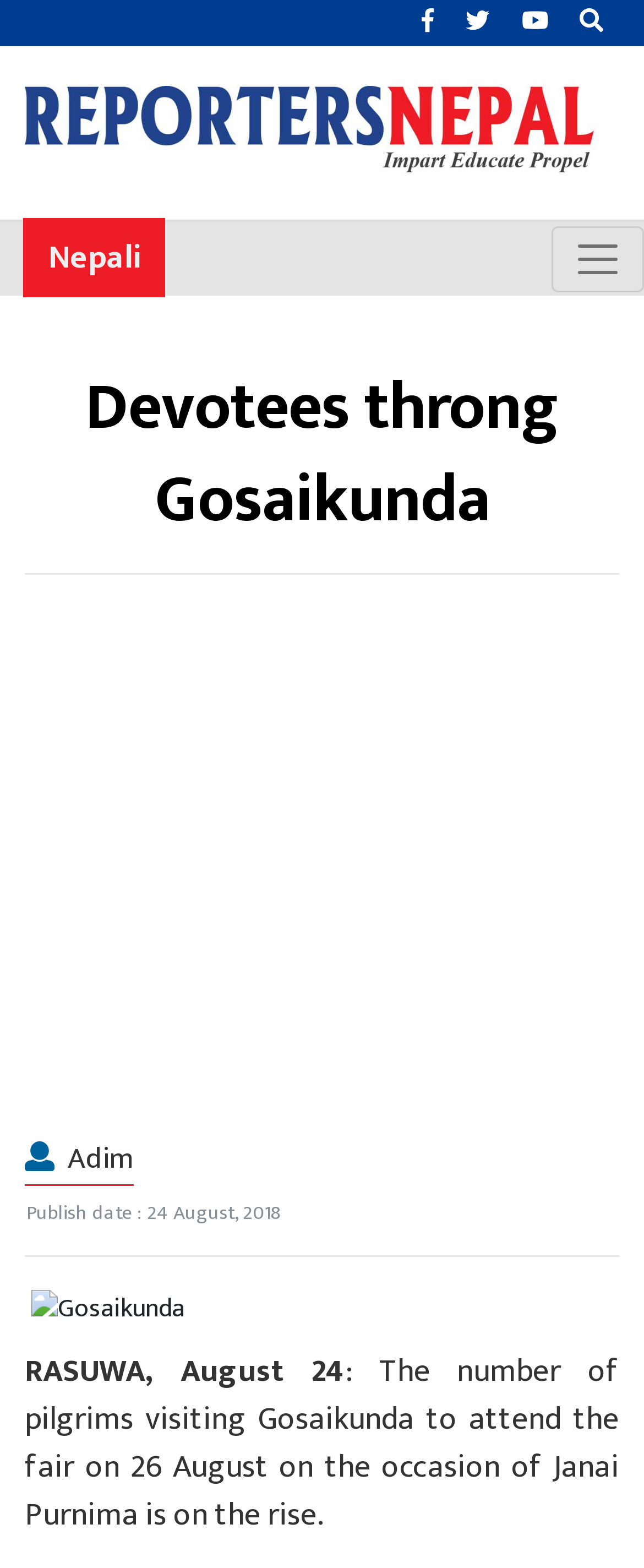Describe the webpage in detail, including text, images, and layout.

The webpage appears to be a news article about devotees visiting Gosaikunda for a fair on Janai Purnima. At the top, there are four links and a button aligned horizontally, with a logo on the left side. Below the logo, there is a link to a Nepali version of the webpage. A toggle navigation button is located on the right side.

The main content of the webpage is divided into two sections. The top section has a heading that reads "Devotees throng Gosaikunda" and is followed by a horizontal separator. Below the separator, there is an iframe containing an advertisement.

The bottom section of the main content has a link to an author named "Adim" and a publication date of August 24, 2018. Below this, there is another horizontal separator. A figure containing an image of Gosaikunda is located below the separator. The image is aligned to the left side of the webpage.

The main article text is located below the image and is divided into two paragraphs. The first paragraph reads "RASUWA, August 24" and the second paragraph describes the increasing number of pilgrims visiting Gosaikunda for the fair on Janai Purnima.